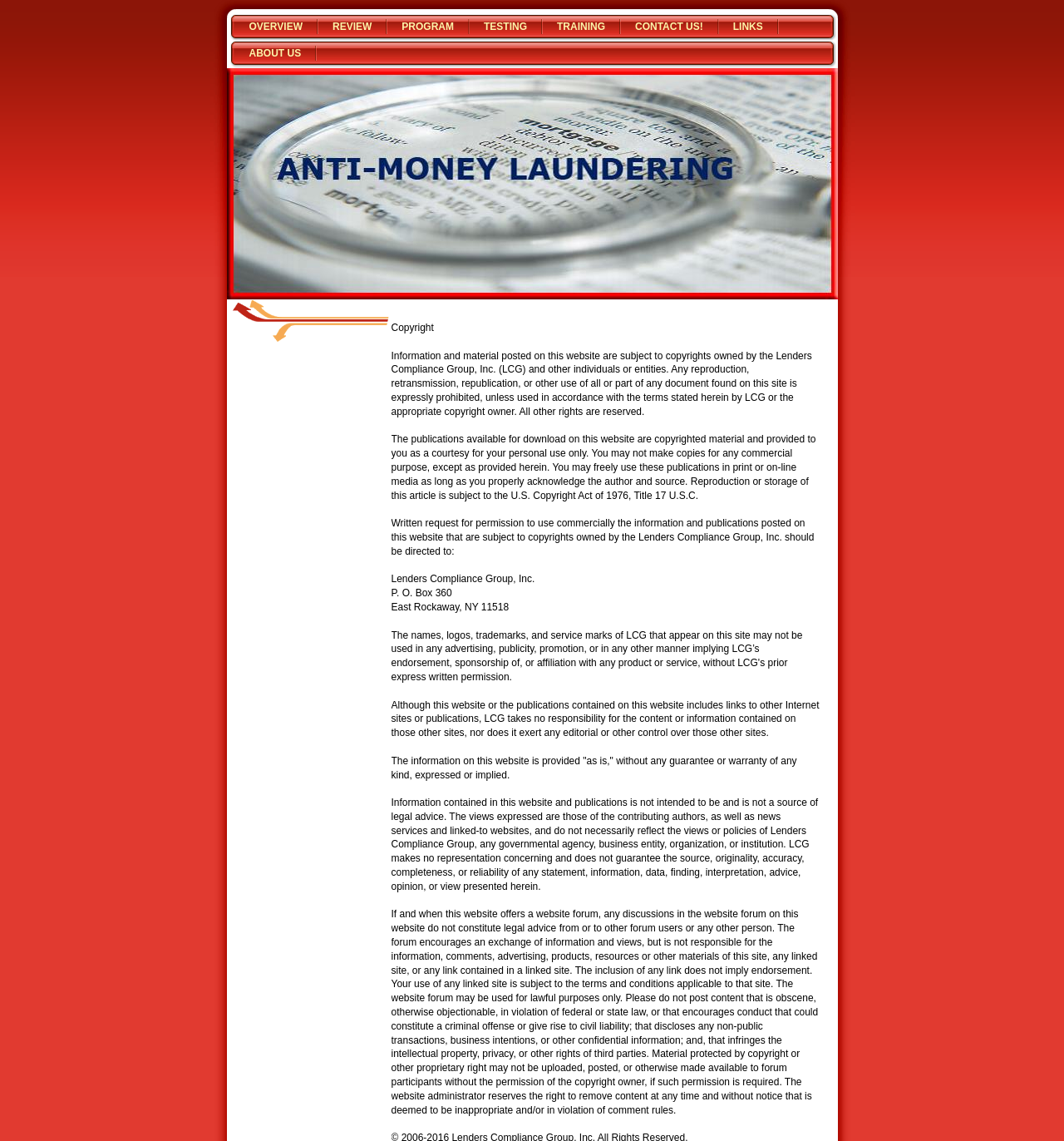Please provide the bounding box coordinates for the element that needs to be clicked to perform the instruction: "Click on OVERVIEW". The coordinates must consist of four float numbers between 0 and 1, formatted as [left, top, right, bottom].

[0.221, 0.013, 0.299, 0.036]